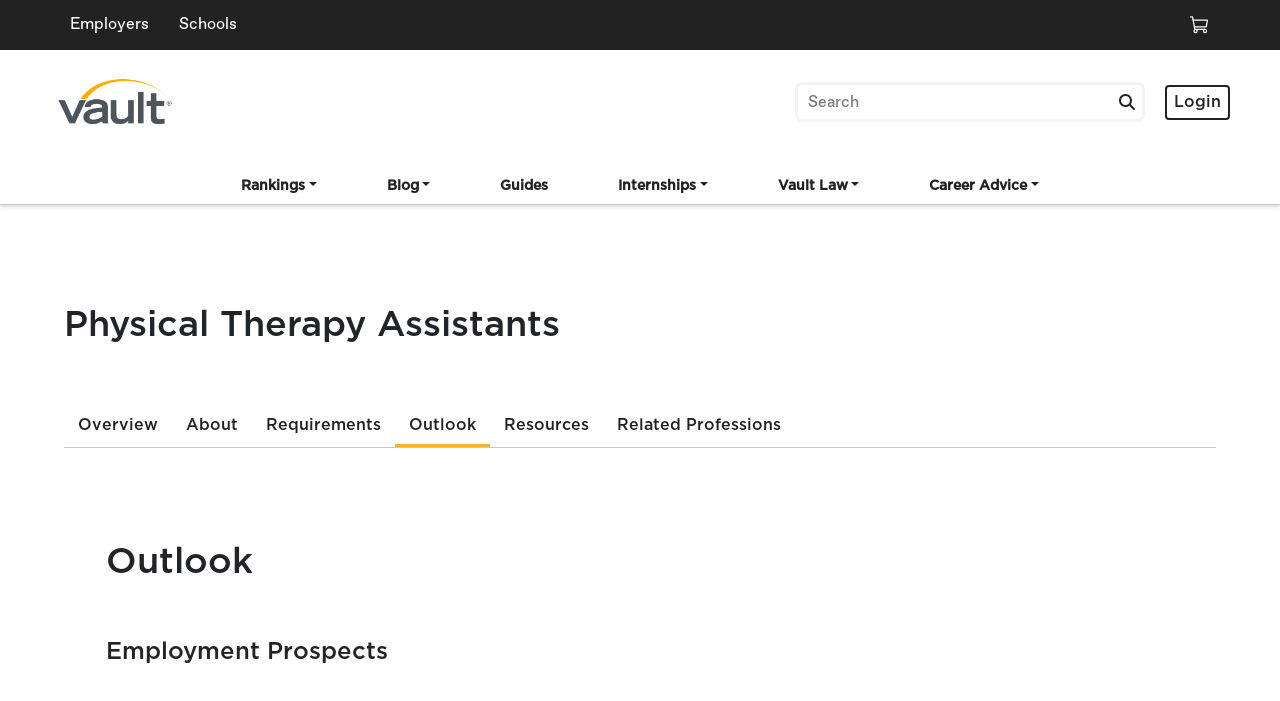Using the description "Rankings", predict the bounding box of the relevant HTML element.

[0.177, 0.245, 0.258, 0.287]